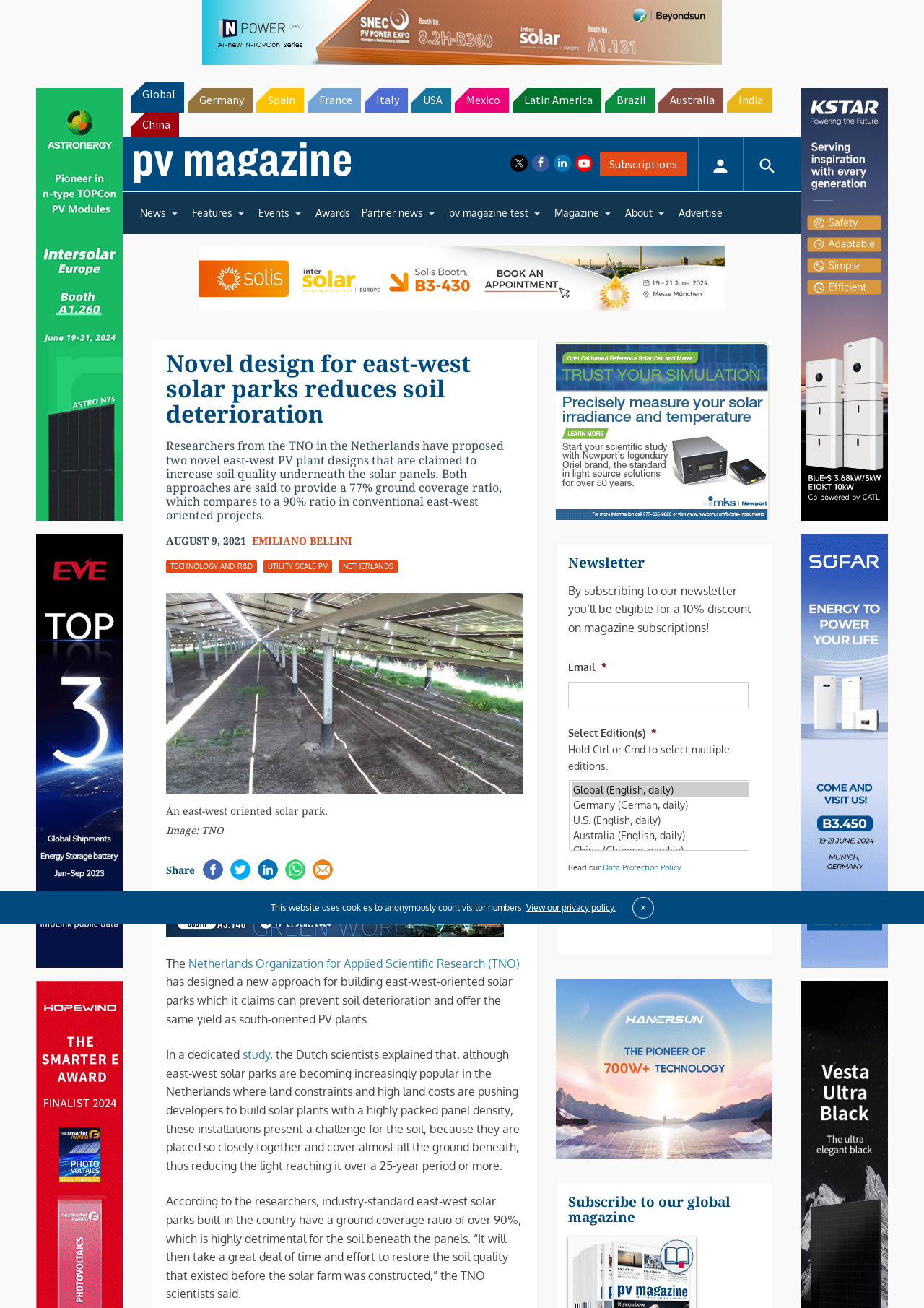What is the proposed design for east-west solar parks?
Provide a short answer using one word or a brief phrase based on the image.

Two novel designs